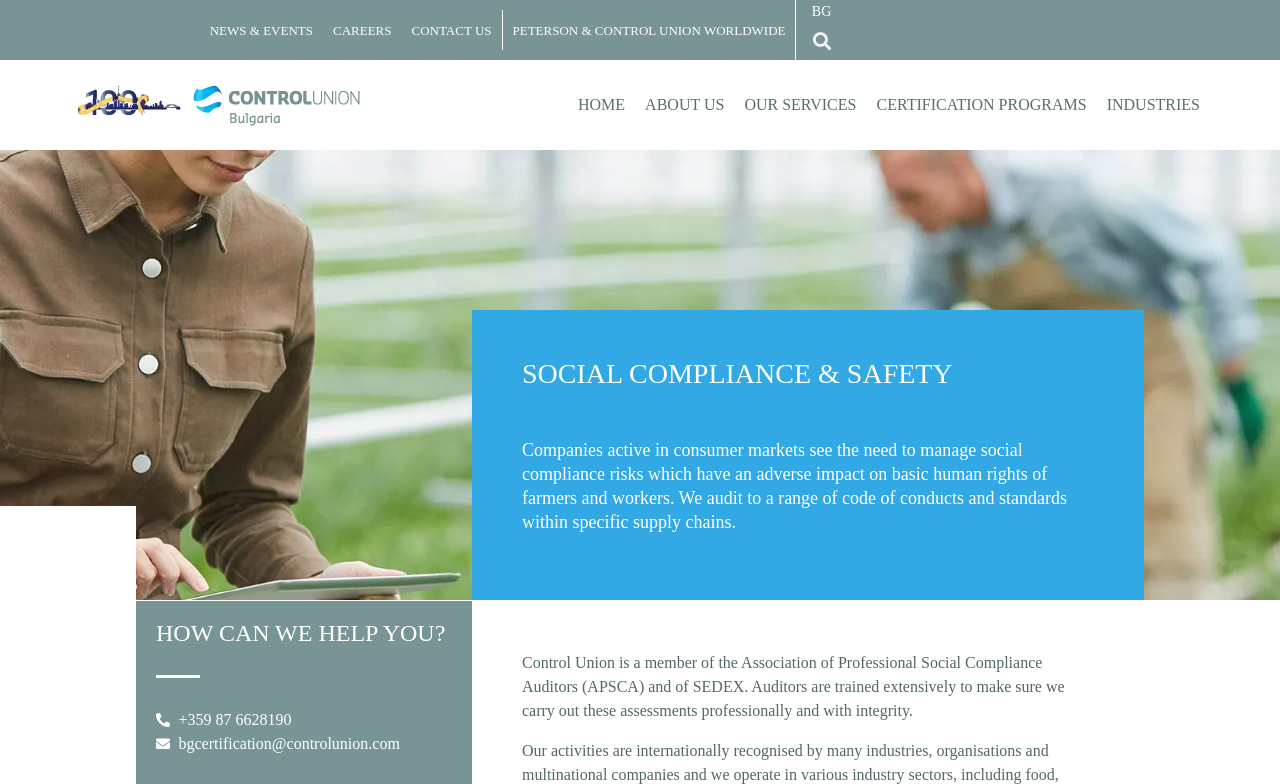Please locate the bounding box coordinates of the element that should be clicked to achieve the given instruction: "Learn about CERTIFICATION PROGRAMS".

[0.677, 0.077, 0.857, 0.191]